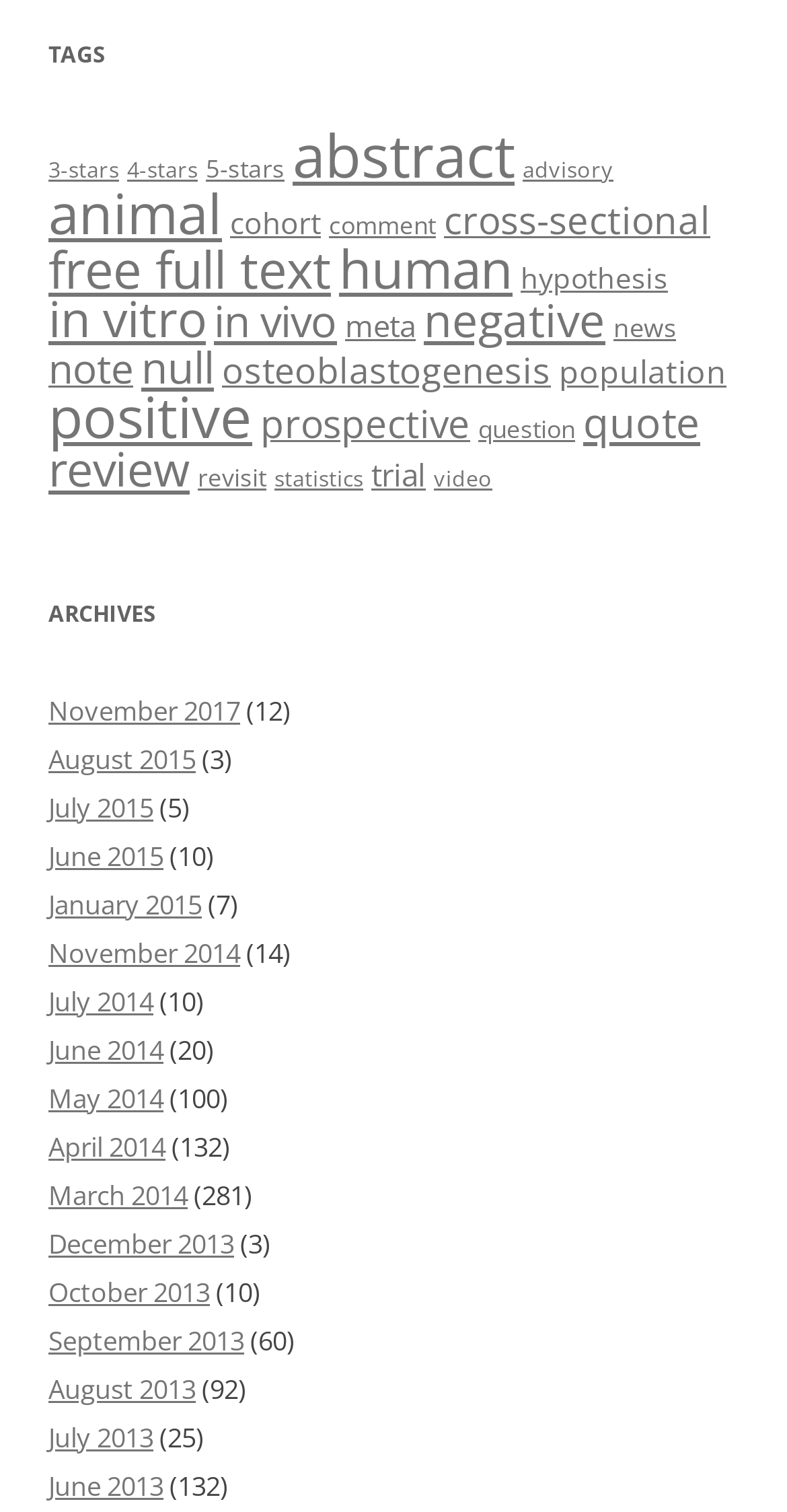Please find the bounding box for the UI element described by: "prospective".

[0.331, 0.263, 0.597, 0.297]